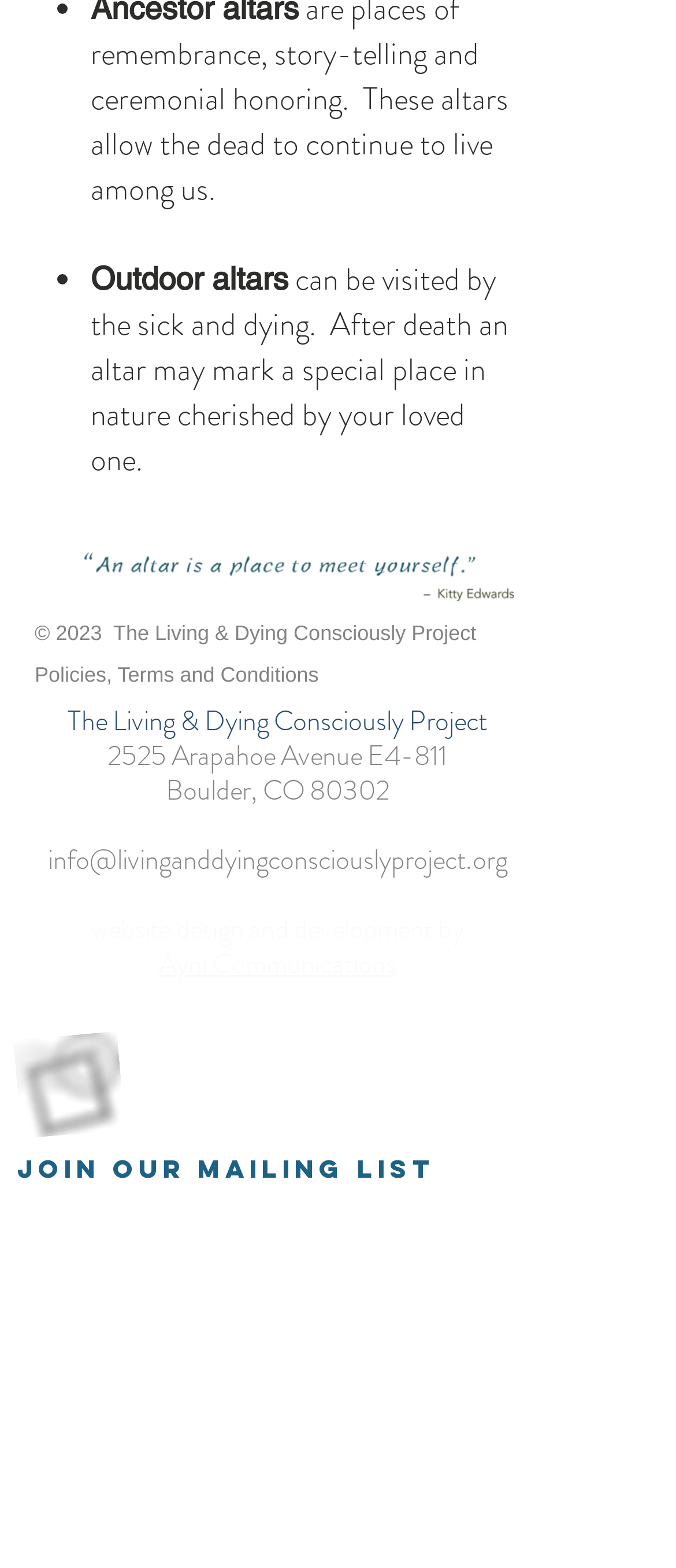Kindly provide the bounding box coordinates of the section you need to click on to fulfill the given instruction: "View the website design and development credits".

[0.235, 0.602, 0.586, 0.628]